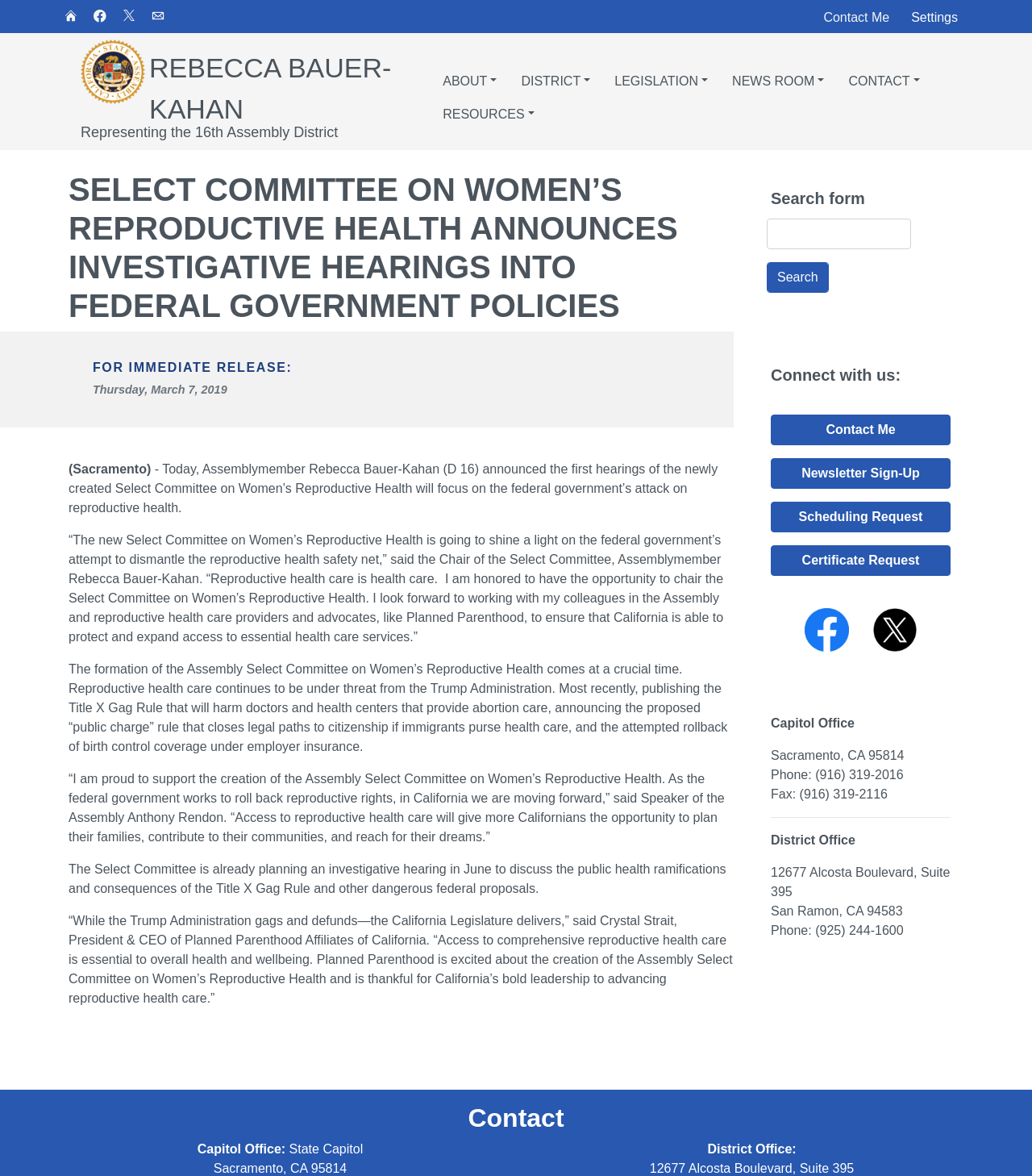Bounding box coordinates are specified in the format (top-left x, top-left y, bottom-right x, bottom-right y). All values are floating point numbers bounded between 0 and 1. Please provide the bounding box coordinate of the region this sentence describes: parent_node: REBECCA BAUER-KAHAN title="Home"

[0.078, 0.034, 0.145, 0.088]